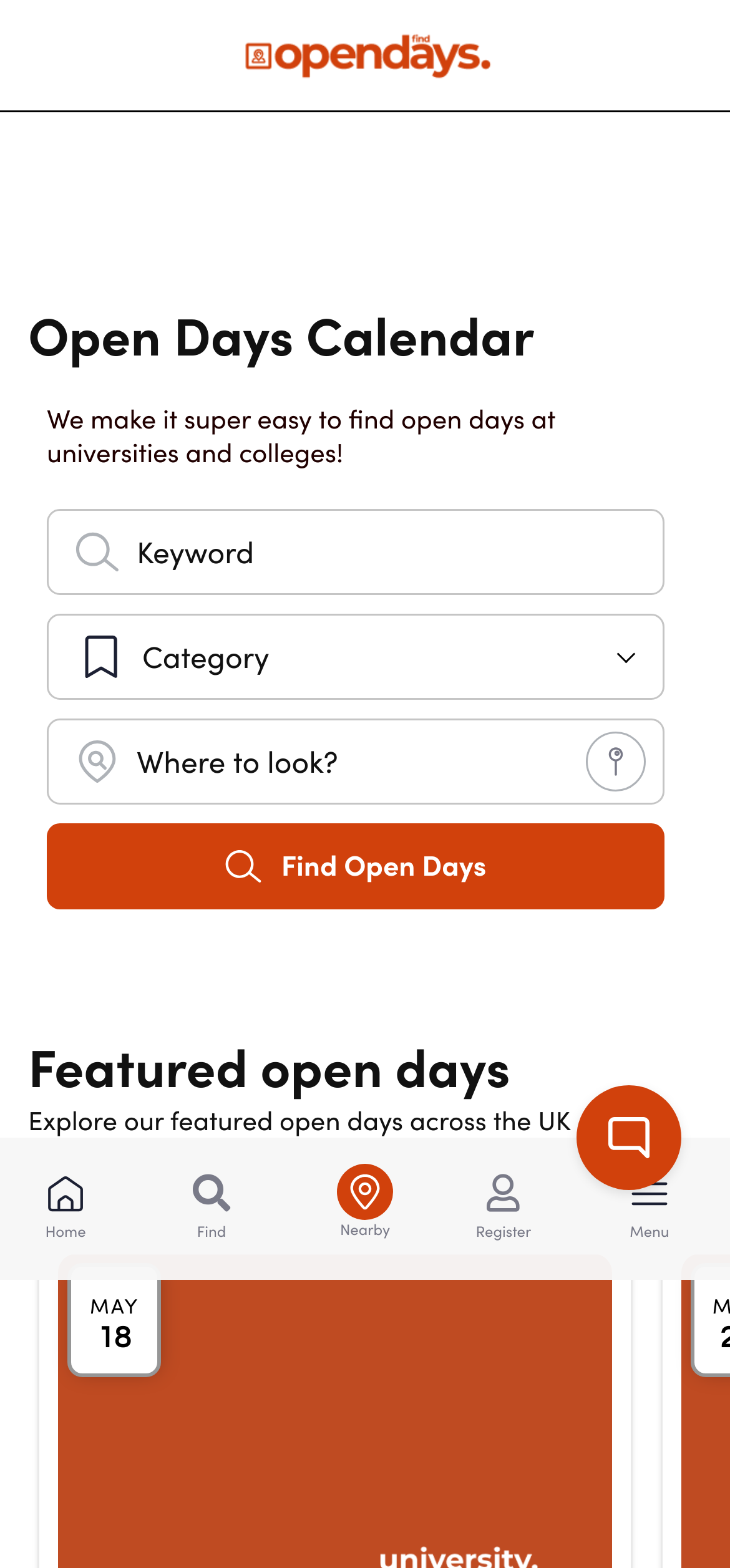Generate a thorough description of the webpage.

This webpage is focused on finding and booking college and university open days across the UK. At the top, there is a navigation menu with links to "Home", "Find", "Nearby", and "Register", each accompanied by an icon. Below the navigation menu, there is a heading that reads "Open Days Calendar". 

A prominent heading follows, stating "We make it super easy to find open days at universities and colleges!" accompanied by an image. Below this, there is a search form with a keyword textbox, a category dropdown, and a "Where to look?" textbox. The search form also includes a "Share your location" link and a "Find Open Days" button with an icon.

Further down the page, there is a section titled "Featured open days" with a subheading that invites users to explore featured open days across the UK. This section appears to list specific open days, with one example showing the month "MAY". 

In the bottom right corner of the page, there is a help button that links to a website support platform.